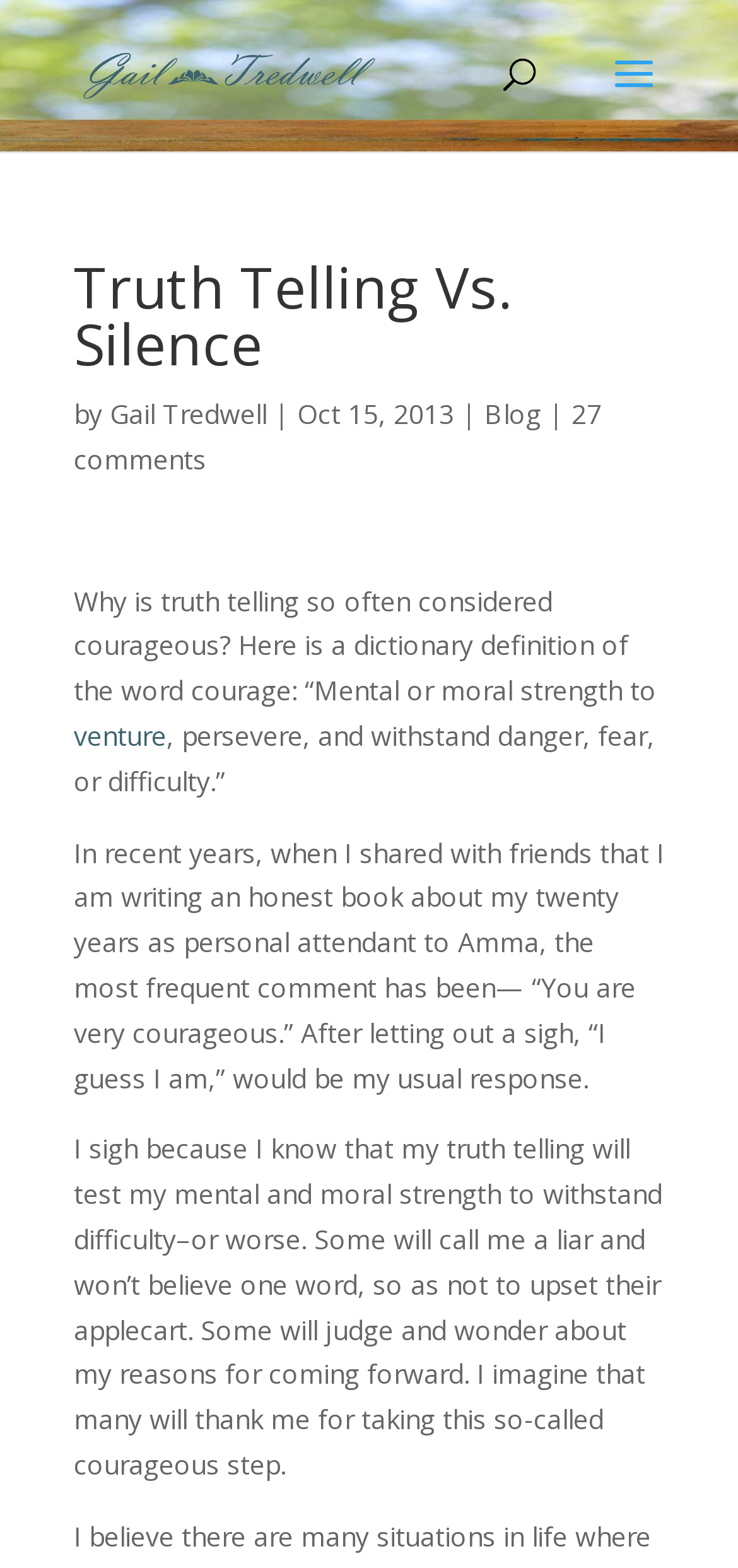What is the topic of the blog post?
Answer the question using a single word or phrase, according to the image.

Truth telling vs. silence